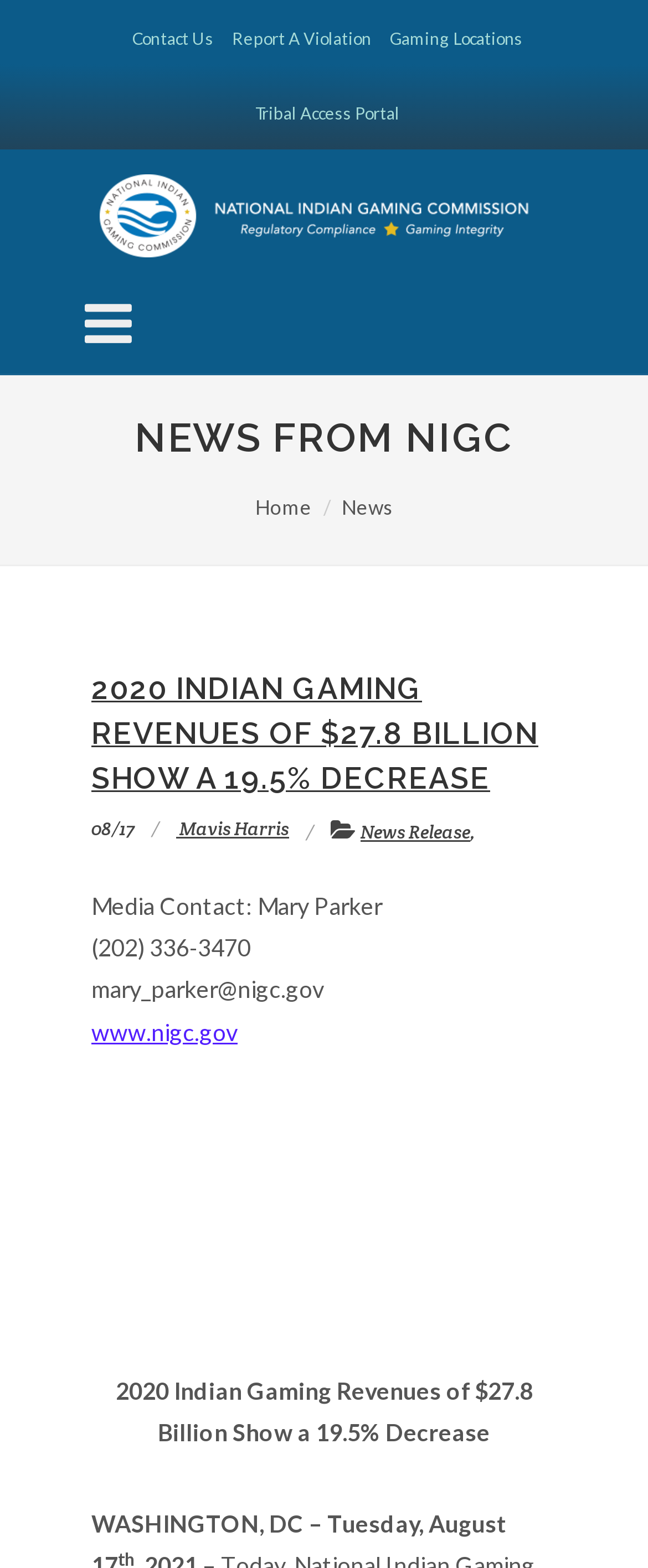Explain the webpage's layout and main content in detail.

The webpage is about the National Indian Gaming Commission (NIGC) and features a news article about the 2020 Indian gaming revenues. At the top of the page, there are four links: "Contact Us", "Report A Violation", "Gaming Locations", and "Tribal Access Portal", aligned horizontally across the page. Below these links, there is the NIGC logo, which is an image.

The main content of the page is divided into two sections. The first section has a heading "NEWS FROM NIGC" and features two links, "Home" and "News", placed side by side. The second section has a prominent heading "2020 INDIAN GAMING REVENUES OF $27.8 BILLION SHOW A 19.5% DECREASE" and is followed by a link with the same text. Below this heading, there is a date "08/17" and a byline "Mavis Harris". 

Further down, there is a link "News Release" and a media contact information section, which includes the name "Mary Parker", phone number "(202) 336-3470", and email address "mary_parker@nigc.gov". There is also a link to the NIGC website "www.nigc.gov". At the very bottom of the page, there is a repetition of the news article title "2020 Indian Gaming Revenues of $27.8 Billion Show a 19.5% Decrease".